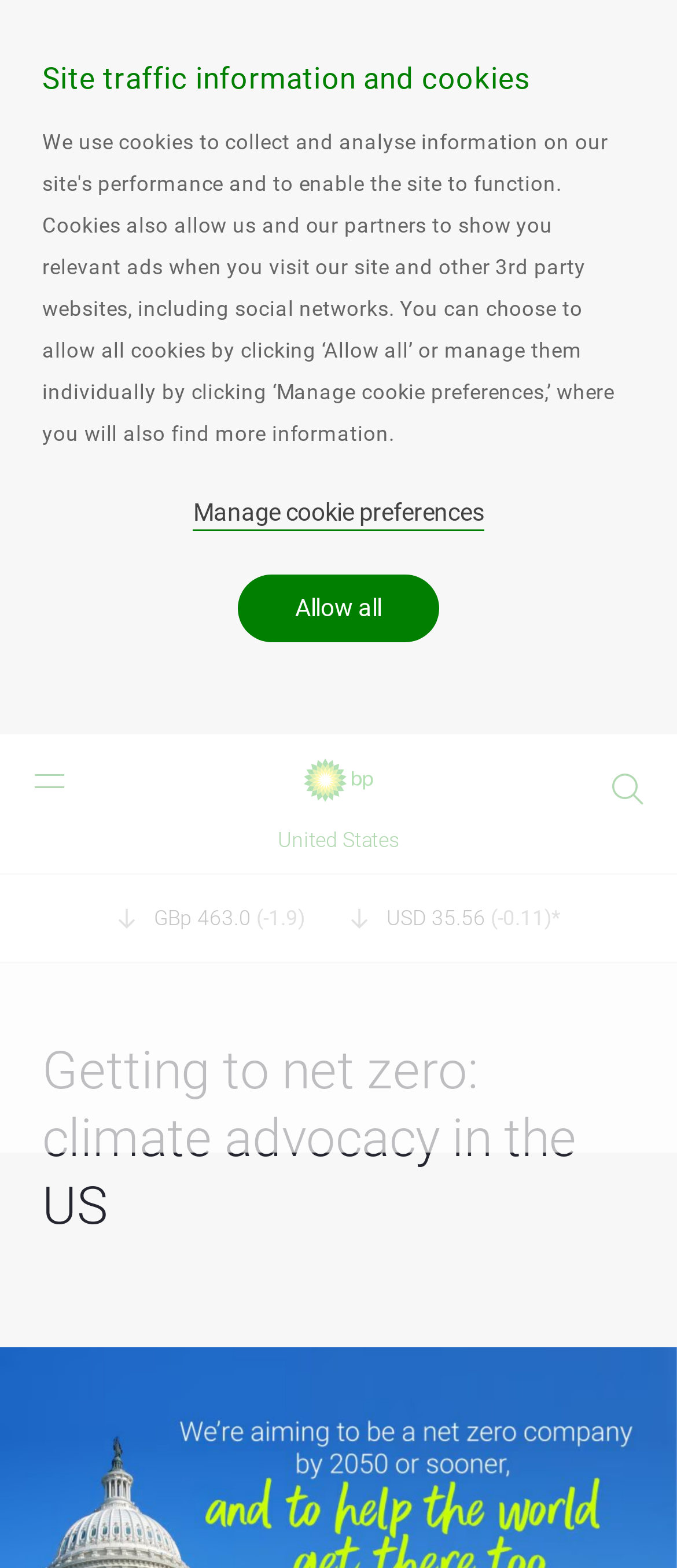What is the language of the webpage?
Provide an in-depth and detailed explanation in response to the question.

I inferred the language of the webpage by looking at the text elements, which appear to be in English. Additionally, the country selection element shows 'United States', which further suggests that the language is English.